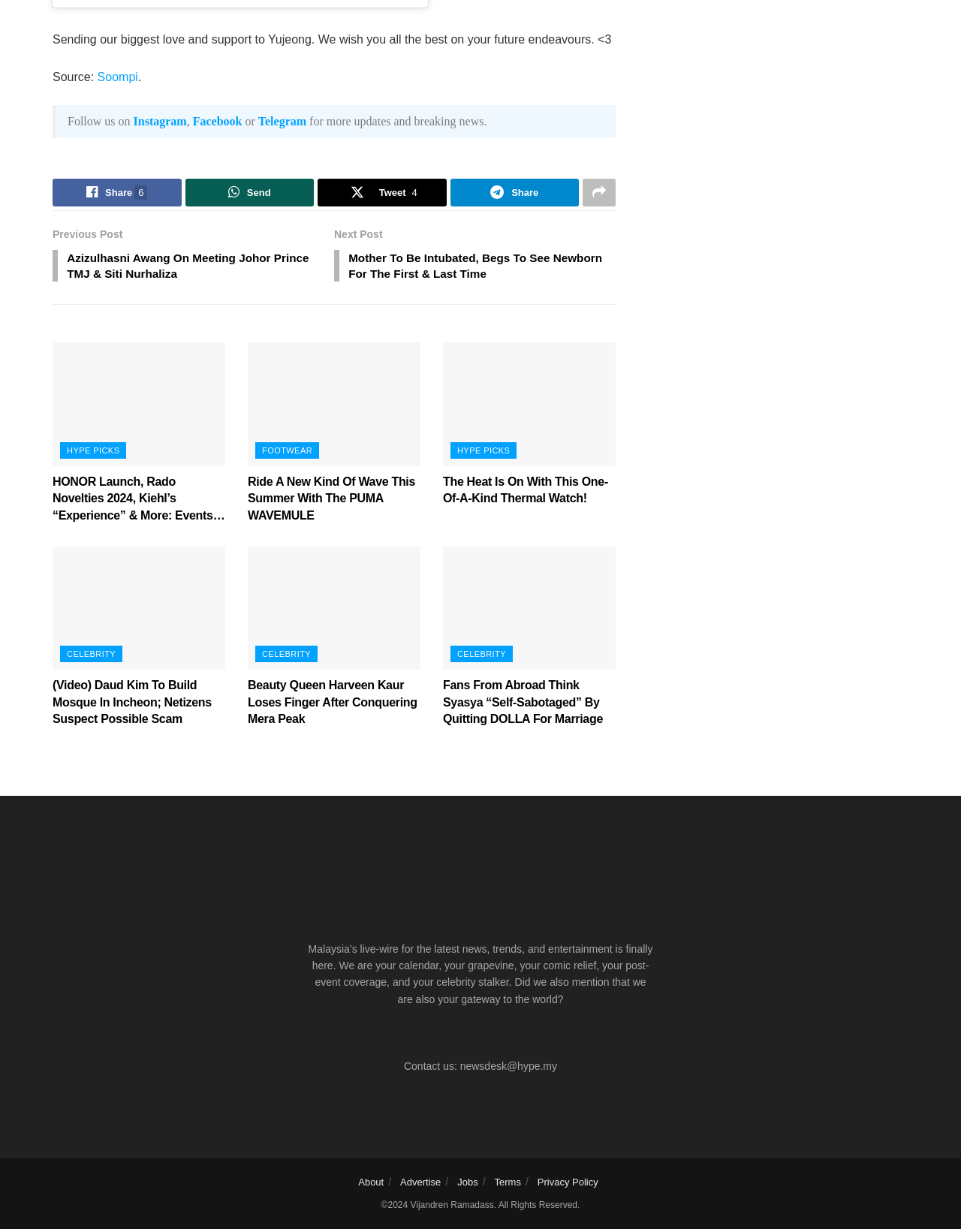Identify the bounding box coordinates for the element you need to click to achieve the following task: "Share on Facebook". Provide the bounding box coordinates as four float numbers between 0 and 1, in the form [left, top, right, bottom].

[0.201, 0.094, 0.252, 0.104]